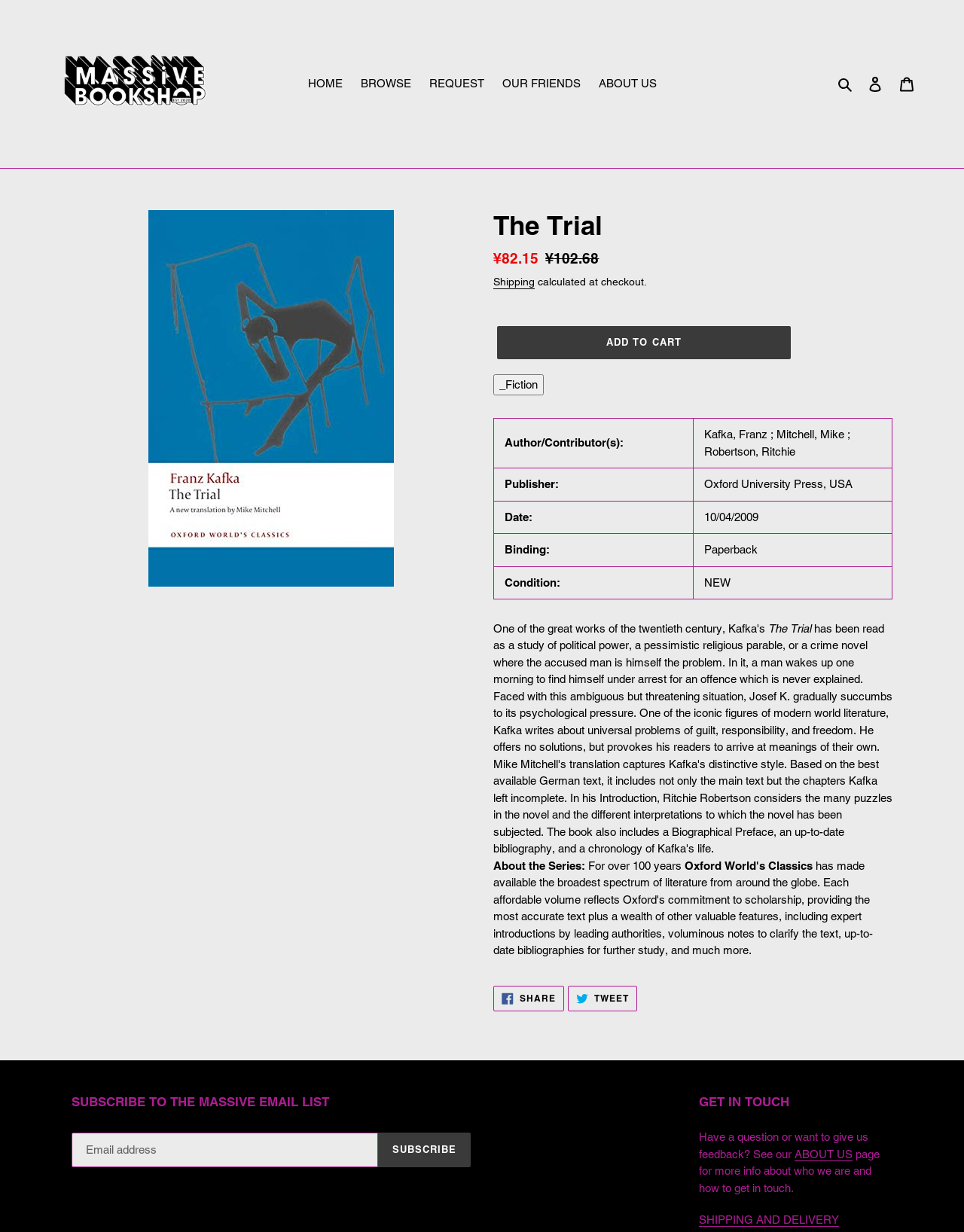Identify the bounding box coordinates of the area you need to click to perform the following instruction: "View shipping details".

[0.512, 0.223, 0.555, 0.234]